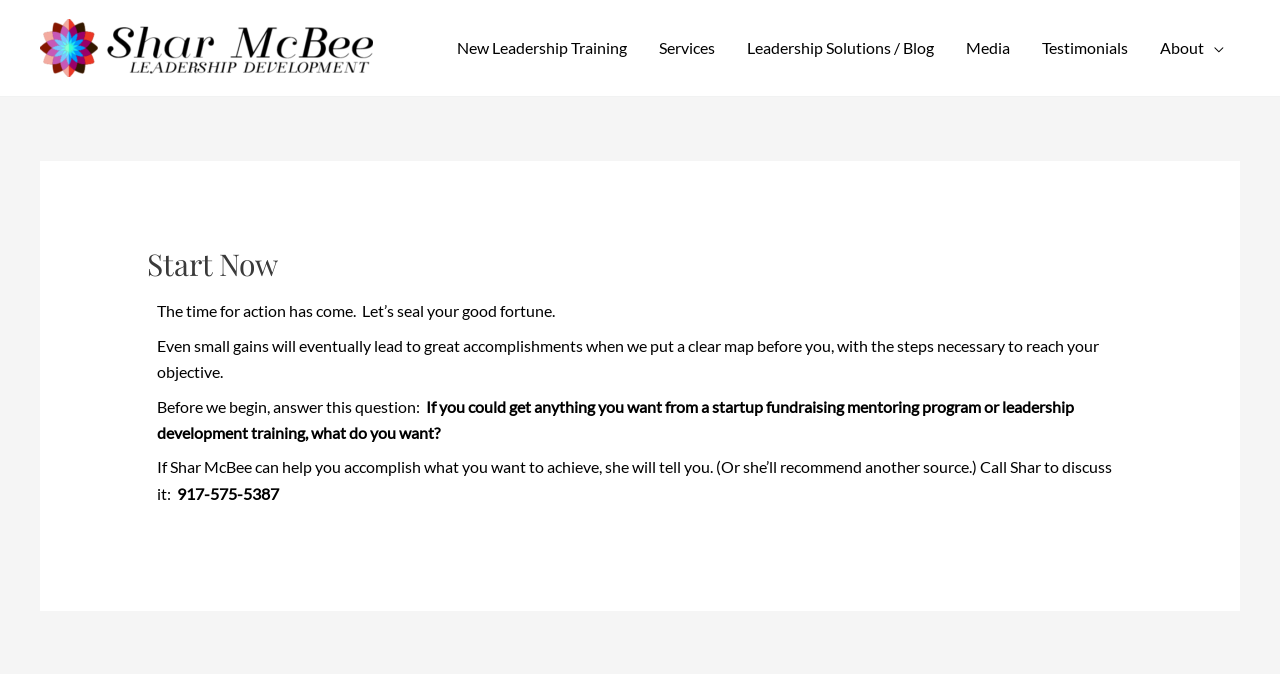What is the question being asked in the article?
Use the screenshot to answer the question with a single word or phrase.

What do you want from a startup fundraising mentoring program or leadership development training?